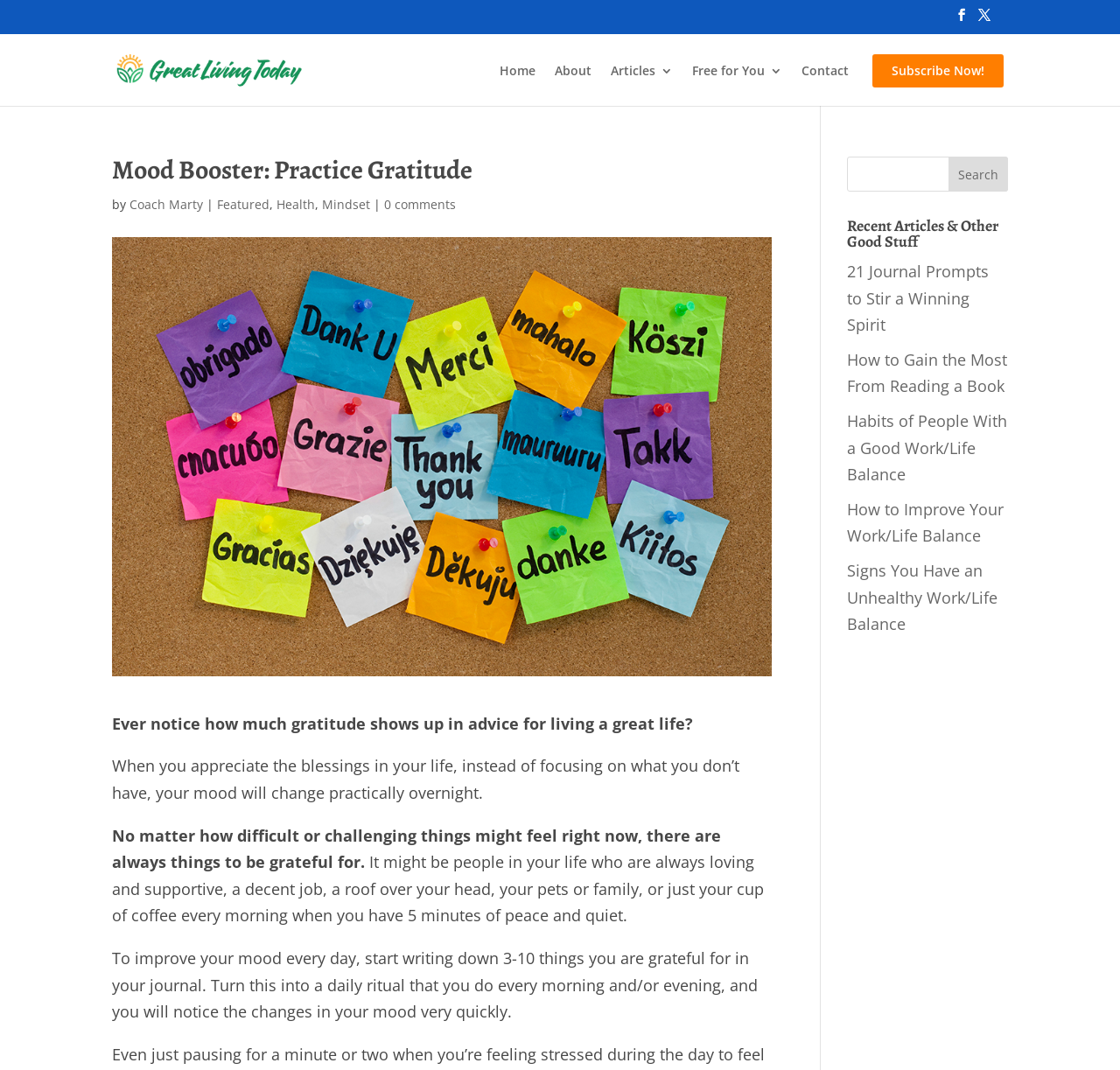What type of image is displayed on the webpage?
Respond with a short answer, either a single word or a phrase, based on the image.

A photo of a bulletin board